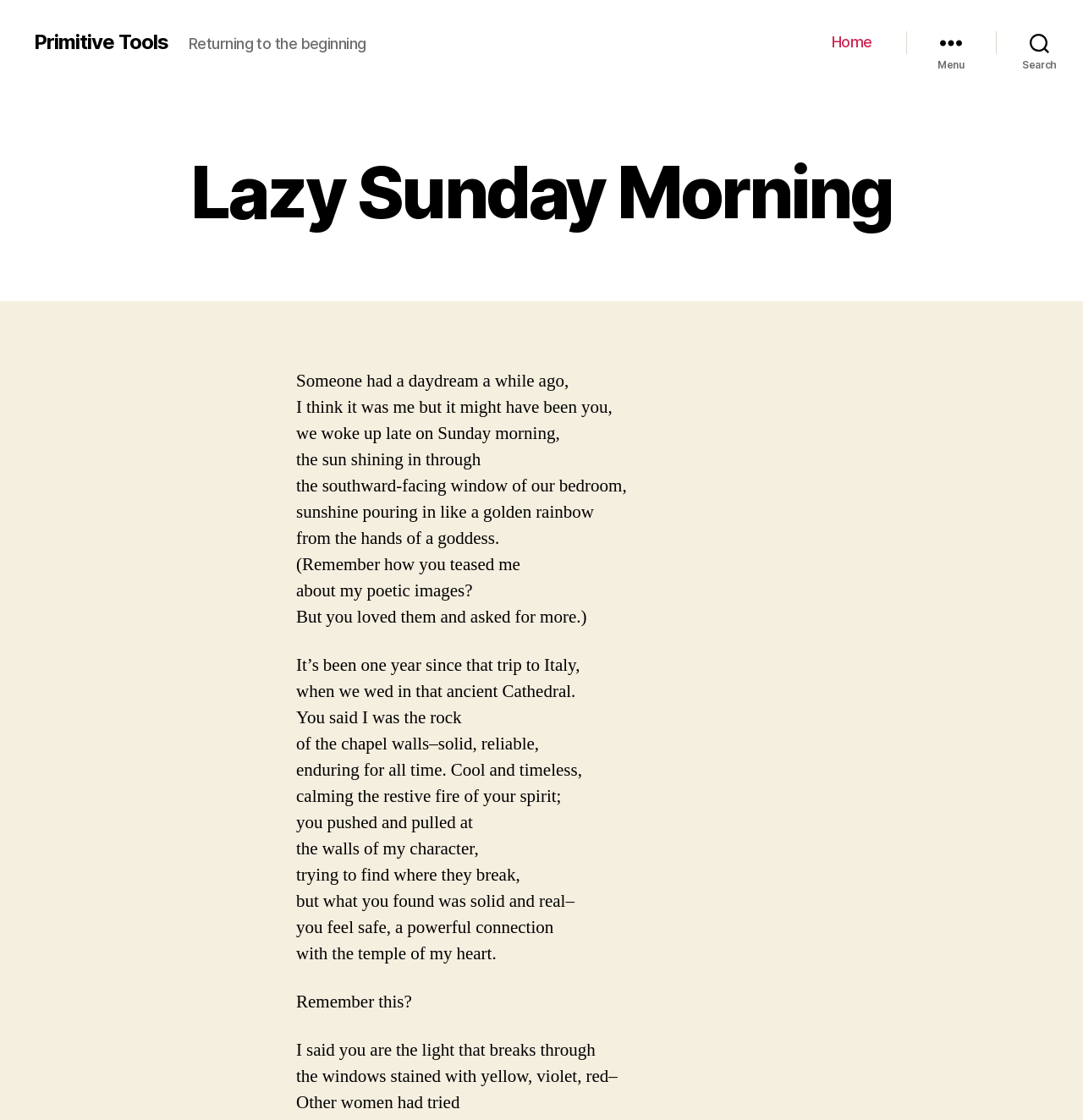What is the author's character compared to?
Please describe in detail the information shown in the image to answer the question.

I inferred the answer by reading the poem, which describes the author as 'the rock of the chapel walls–solid, reliable, enduring for all time', comparing the author's character to a rock.